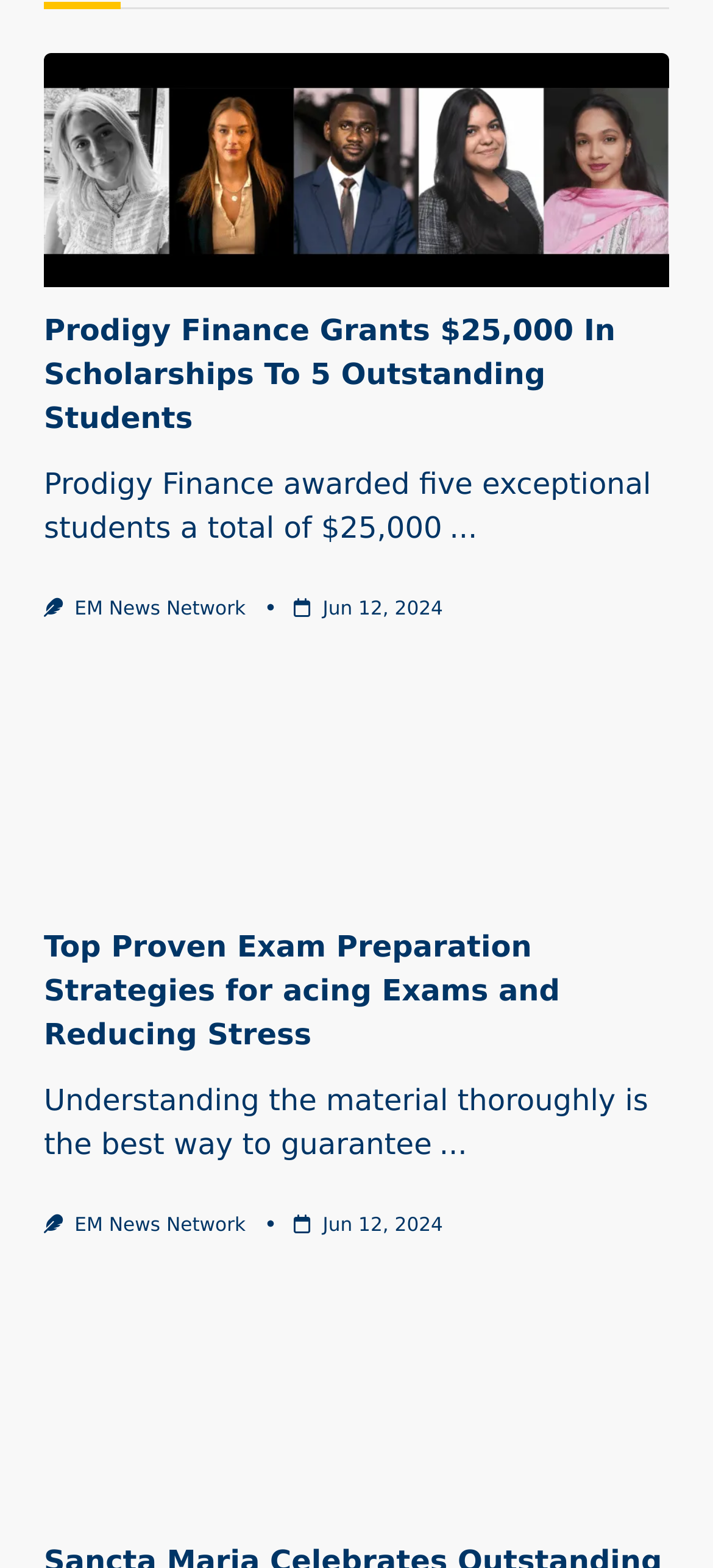Please give the bounding box coordinates of the area that should be clicked to fulfill the following instruction: "Visit the EM News Network website". The coordinates should be in the format of four float numbers from 0 to 1, i.e., [left, top, right, bottom].

[0.104, 0.382, 0.345, 0.396]